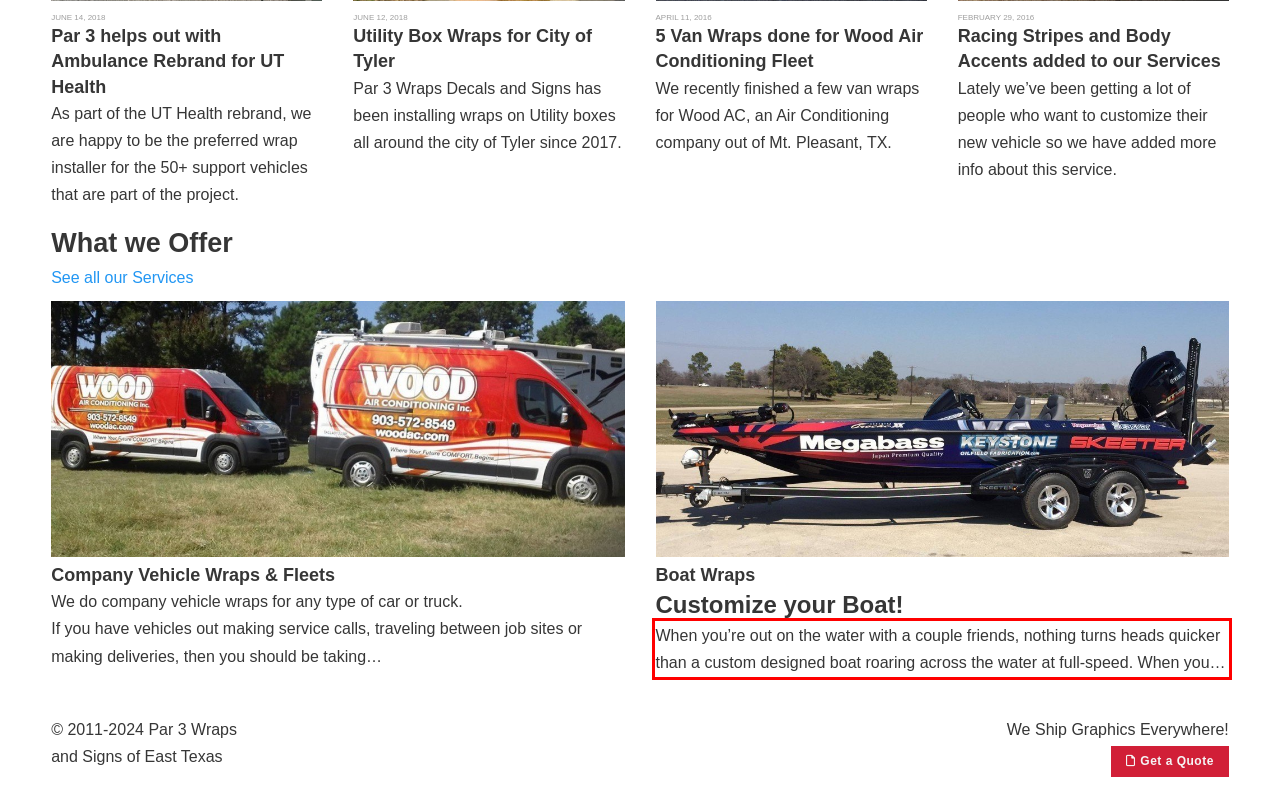Using the provided webpage screenshot, recognize the text content in the area marked by the red bounding box.

When you’re out on the water with a couple friends, nothing turns heads quicker than a custom designed boat roaring across the water at full-speed. When you…